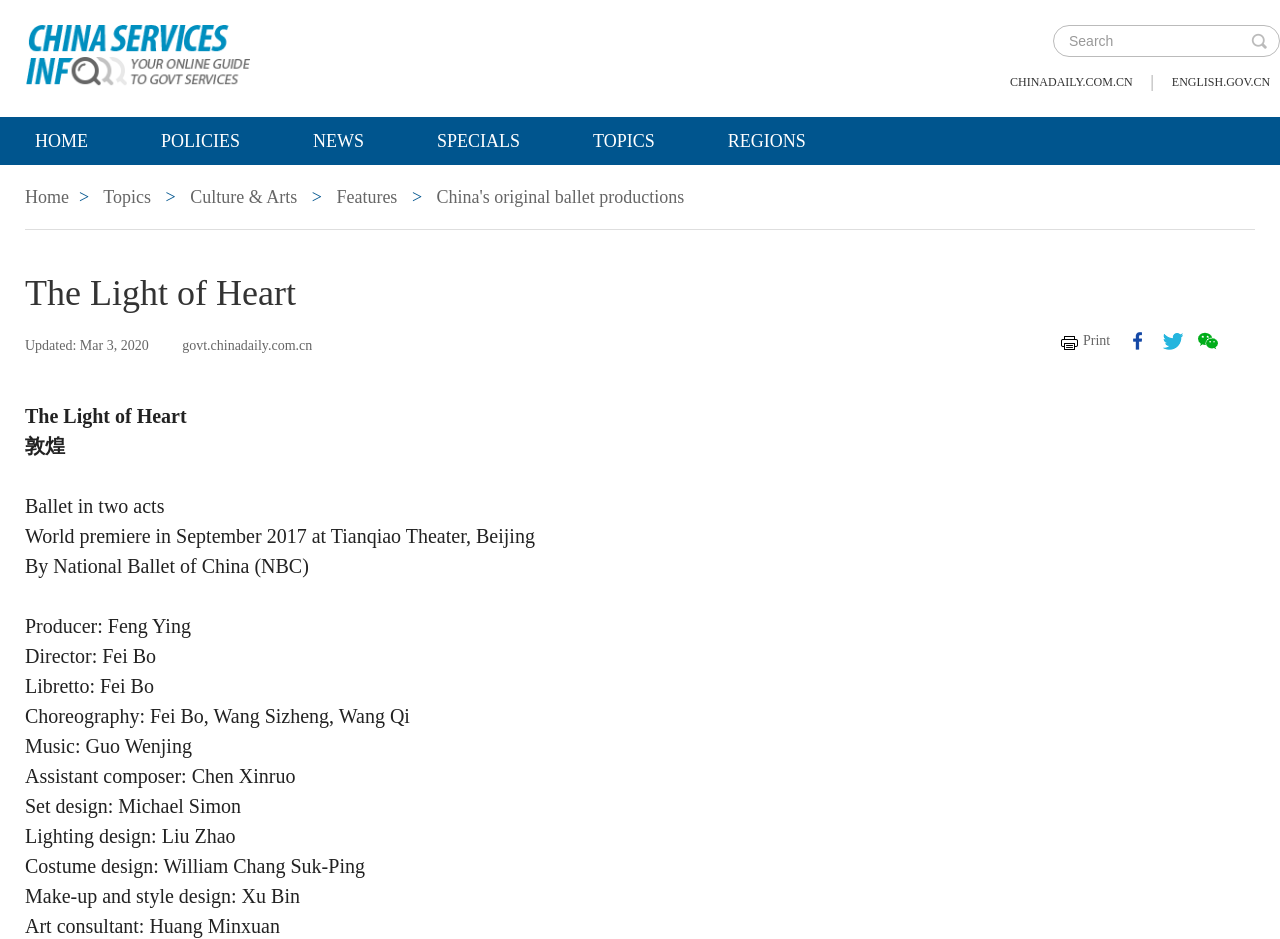Identify the bounding box coordinates for the UI element described as follows: Features. Use the format (top-left x, top-left y, bottom-right x, bottom-right y) and ensure all values are floating point numbers between 0 and 1.

[0.263, 0.199, 0.31, 0.22]